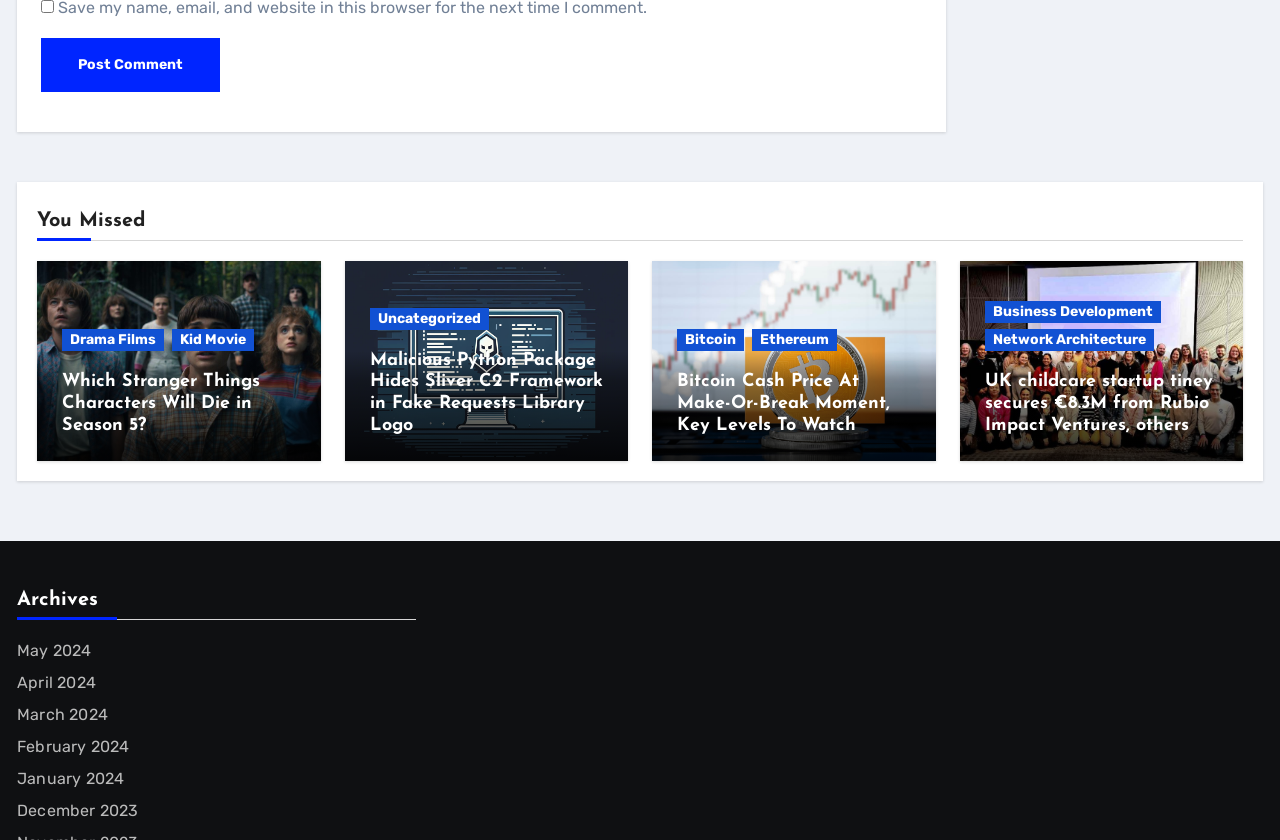Pinpoint the bounding box coordinates of the clickable element to carry out the following instruction: "Click the 'Post Comment' button."

[0.032, 0.045, 0.172, 0.11]